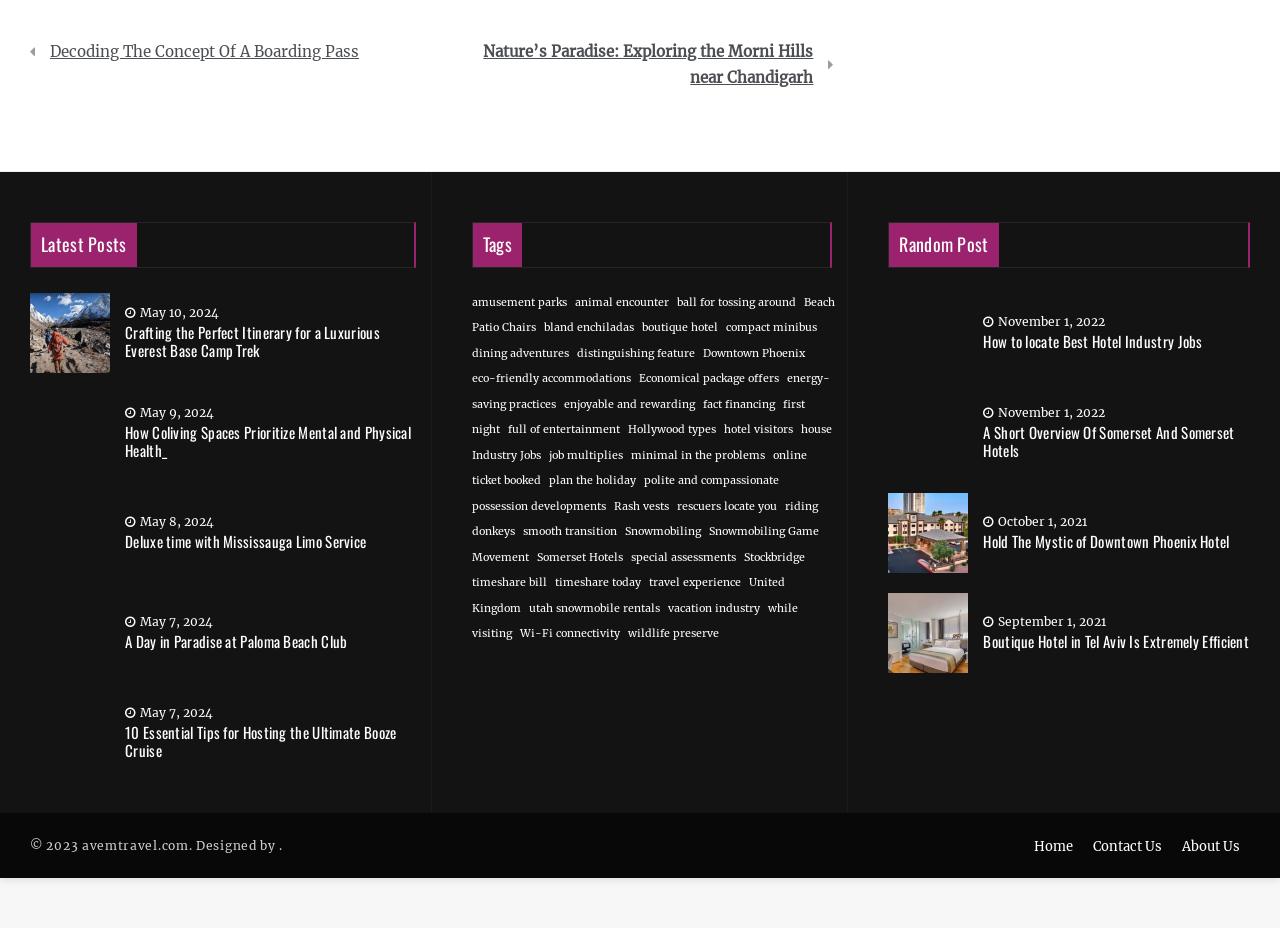What is the purpose of the 'Tags' section?
Examine the image and give a concise answer in one word or a short phrase.

To categorize posts